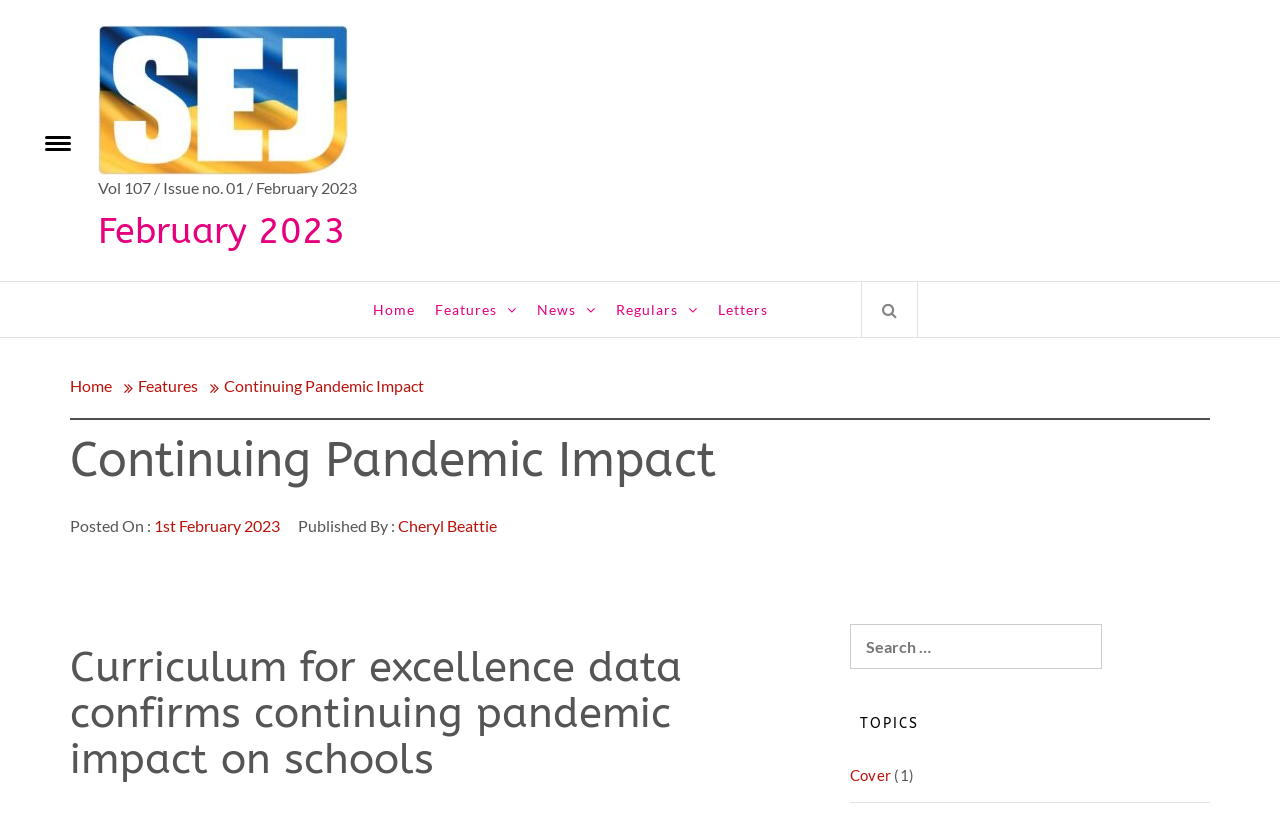Determine the bounding box coordinates of the section I need to click to execute the following instruction: "View Vanessa's LinkedIn profile". Provide the coordinates as four float numbers between 0 and 1, i.e., [left, top, right, bottom].

None